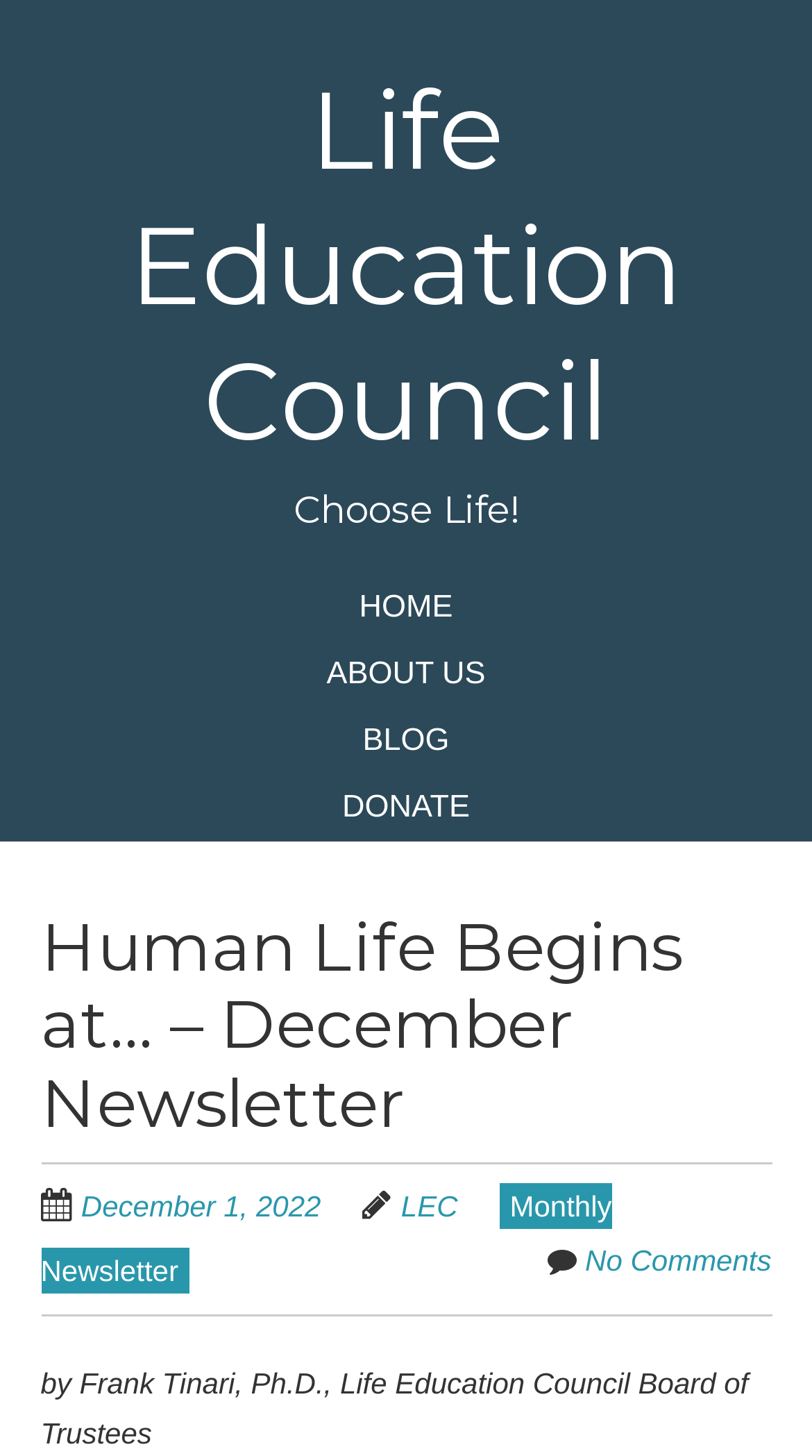Locate the bounding box coordinates of the item that should be clicked to fulfill the instruction: "read about us".

[0.05, 0.448, 0.95, 0.479]